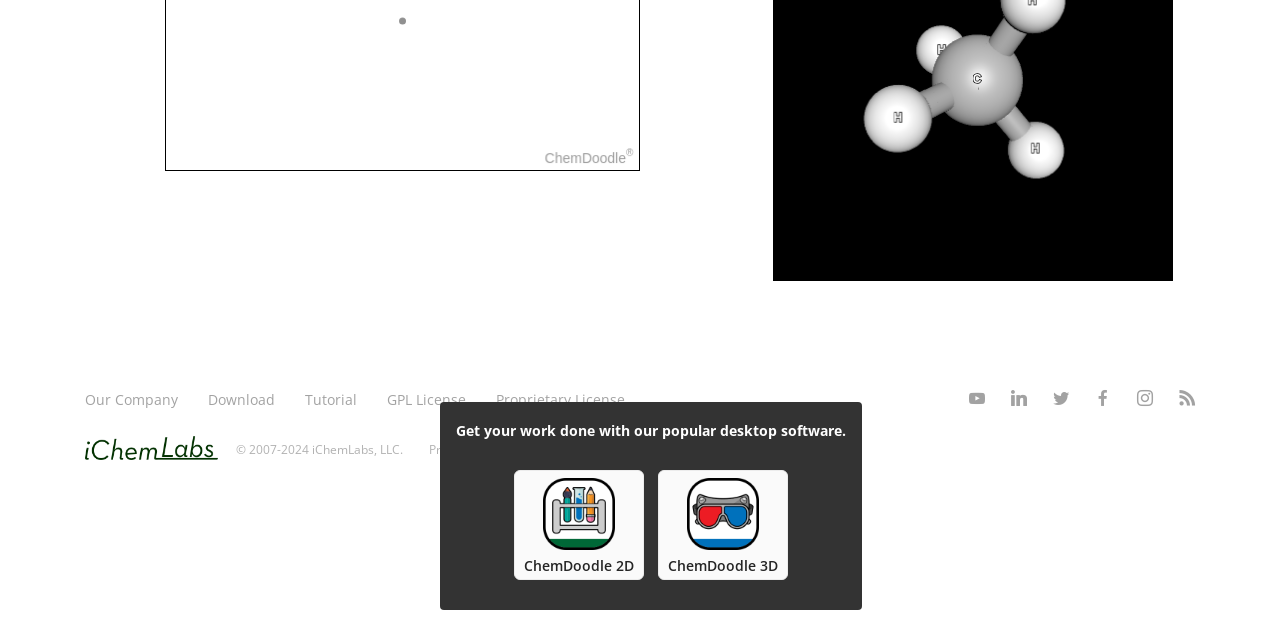Identify the bounding box coordinates for the UI element mentioned here: "Terms of Use". Provide the coordinates as four float values between 0 and 1, i.e., [left, top, right, bottom].

[0.415, 0.689, 0.473, 0.715]